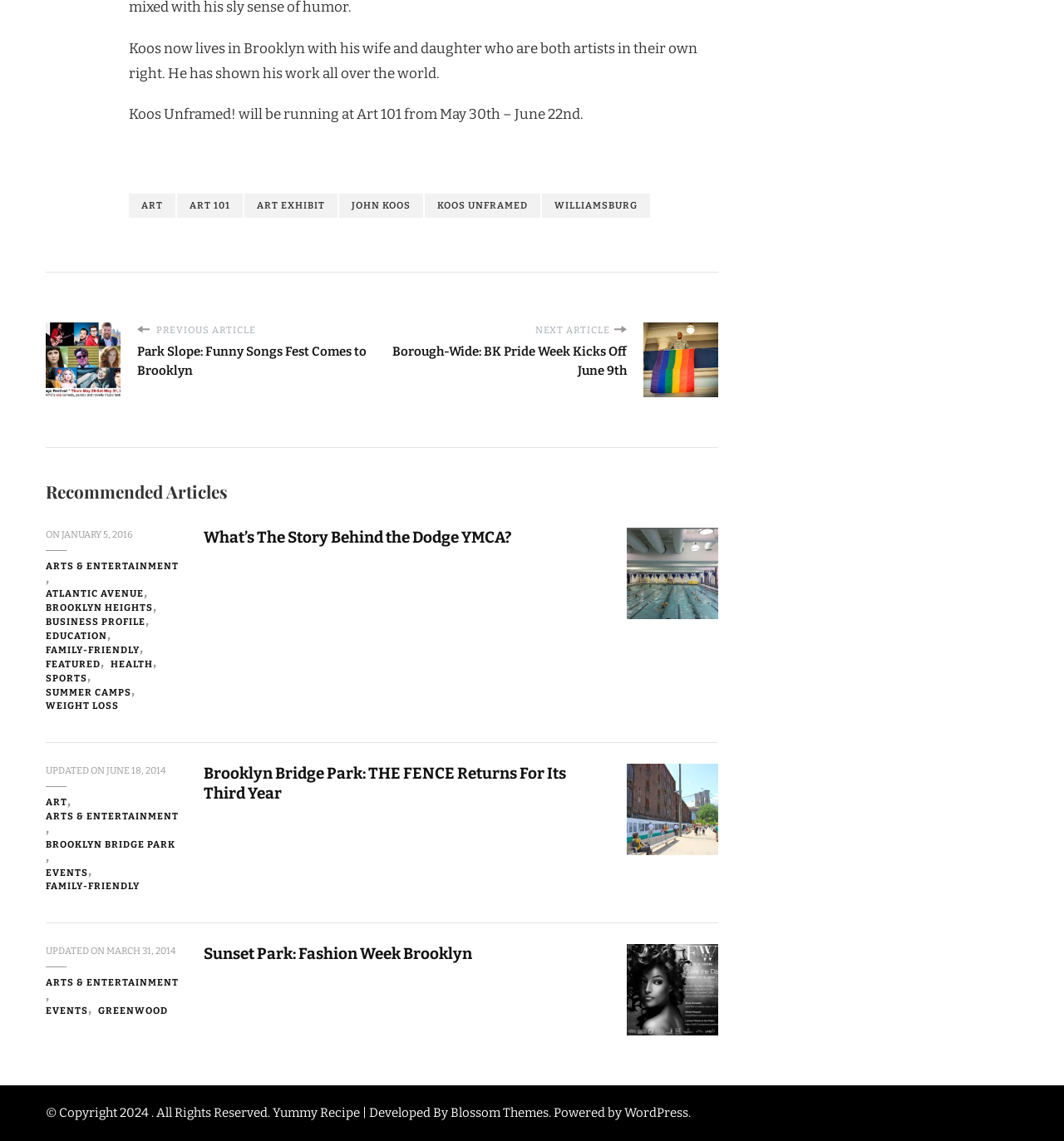Given the description of a UI element: "Arts & Entertainment", identify the bounding box coordinates of the matching element in the webpage screenshot.

[0.043, 0.709, 0.168, 0.734]